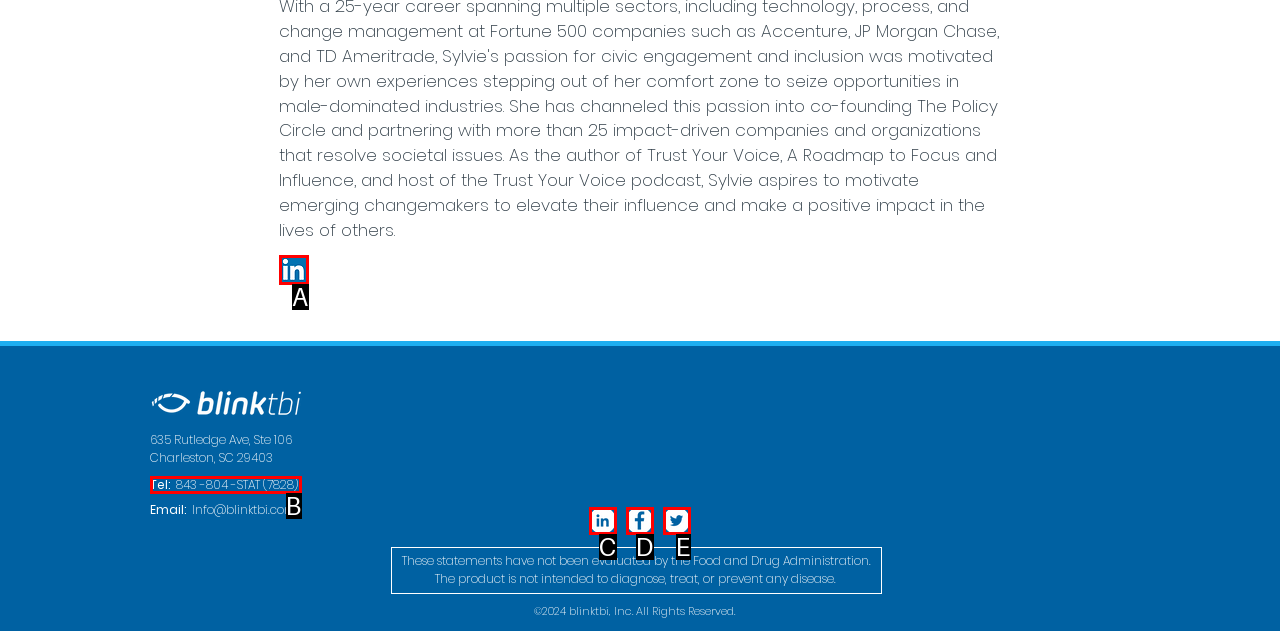Select the letter of the UI element that best matches: Tel: 843 -804 -STAT (7828)
Answer with the letter of the correct option directly.

B